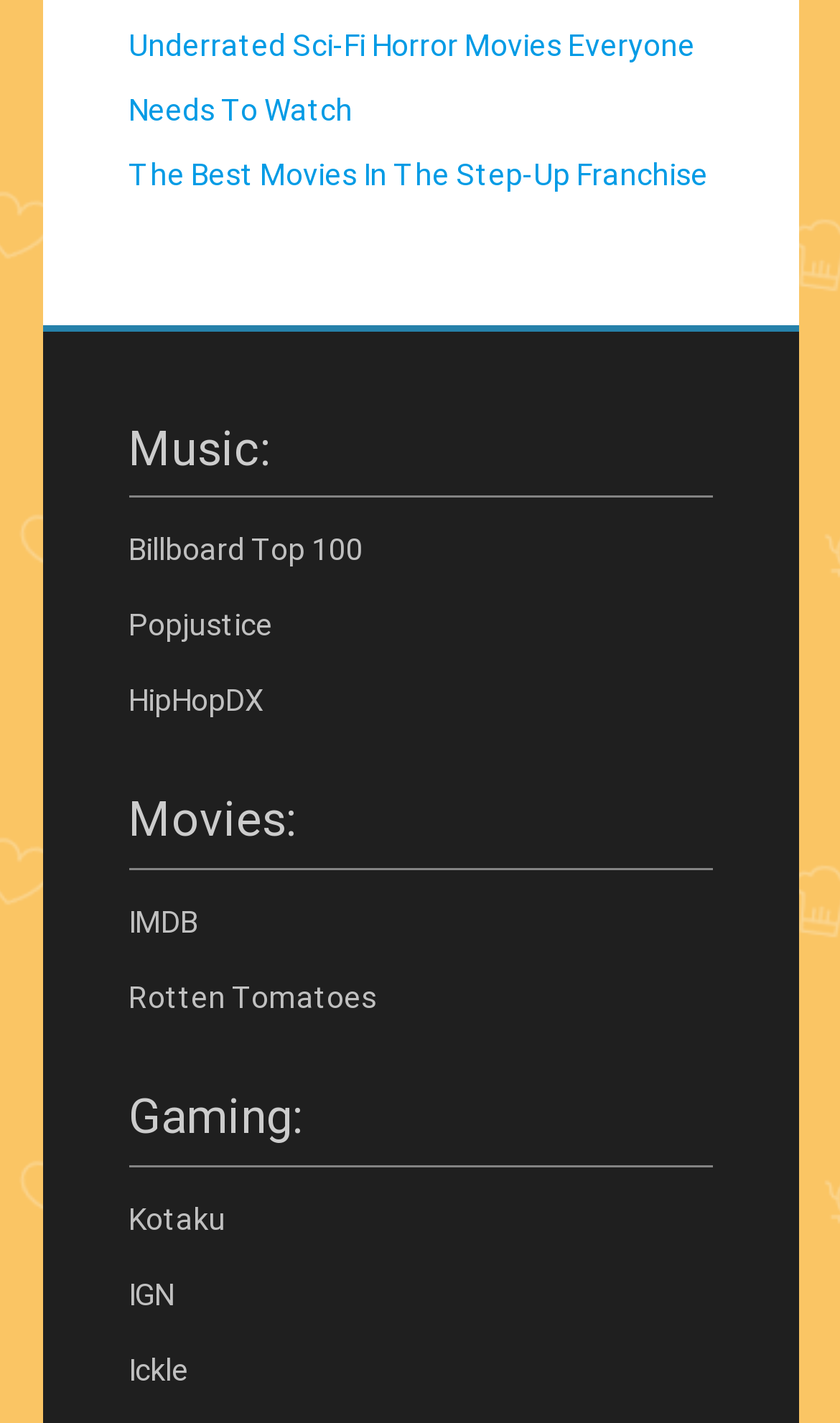Show the bounding box coordinates for the HTML element described as: "Billboard Top 100".

[0.153, 0.373, 0.432, 0.4]